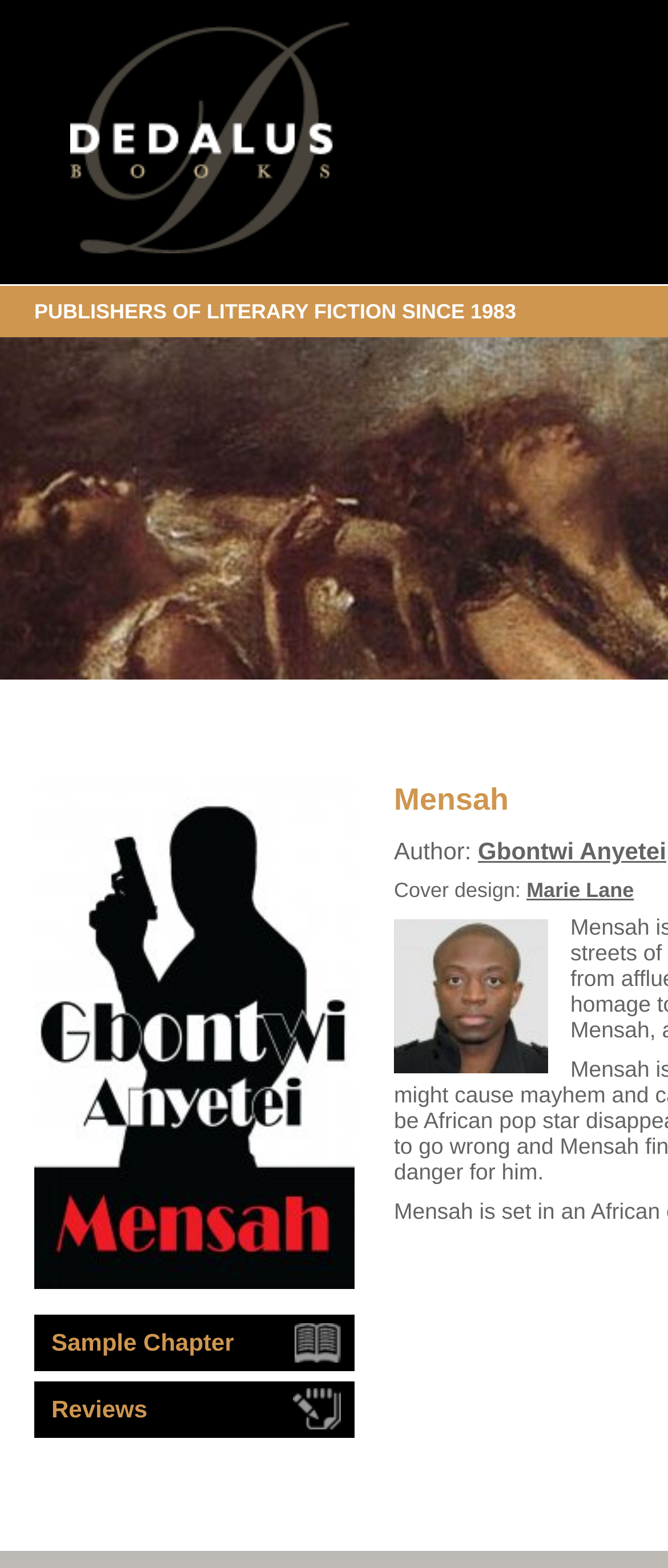Answer the question using only a single word or phrase: 
Who is the author of the book?

Gbontwi Anyetei